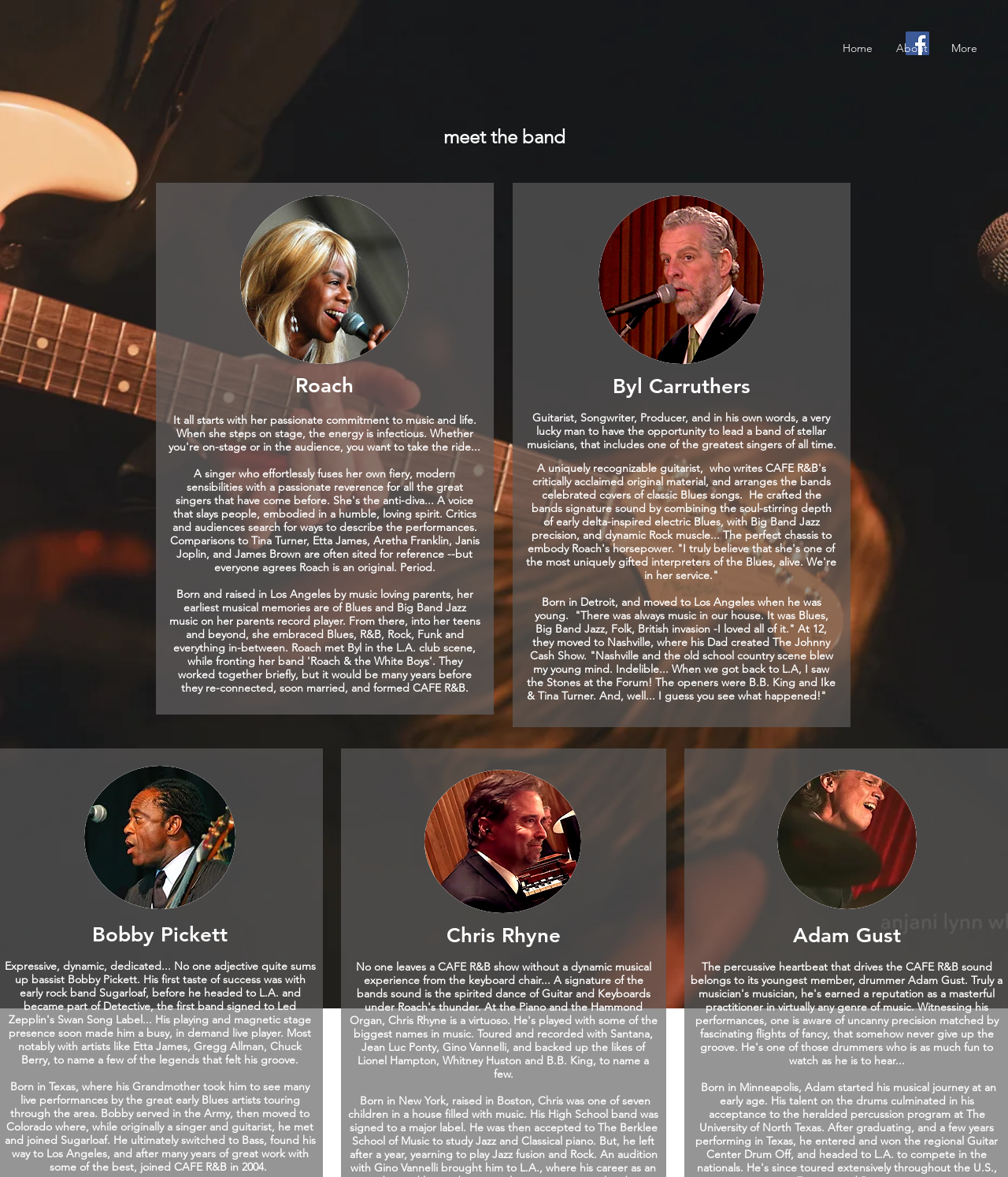Generate a detailed explanation of the webpage's features and information.

The webpage is about the band CAFE R&B, showcasing its members' bios. At the top, there is a navigation bar with links to "Home", "About", and "More". Below the navigation bar, there is a social media section with a Facebook link and its corresponding icon.

The main content of the webpage is divided into sections, each dedicated to a band member. The first section is about Roach, with a heading "meet the band" and a brief description of her as the force of nature behind the band's musical energy. There is an image of Roach accompanying the text.

Below Roach's section, there is a paragraph about her passion for music and life. Next to this paragraph, there is an image of Byl Carruthers, the guitarist, songwriter, producer, and leader of the band. His bio is a lengthy text that describes his role in the band, his music style, and his admiration for Roach's talent.

The next section is about Byl Carruthers, with a heading and a brief description of him. There is an image of him accompanying the text. Following this, there are sections about other band members, including Bobby Pickett, Chris Rhyne, and Adam Gust, each with their own images and bios.

The bios provide detailed information about each member's background, music style, and experience. The images of the band members are scattered throughout the webpage, often accompanying their respective bios. Overall, the webpage is a comprehensive showcase of the band CAFE R&B's members and their individual contributions to the group's music.